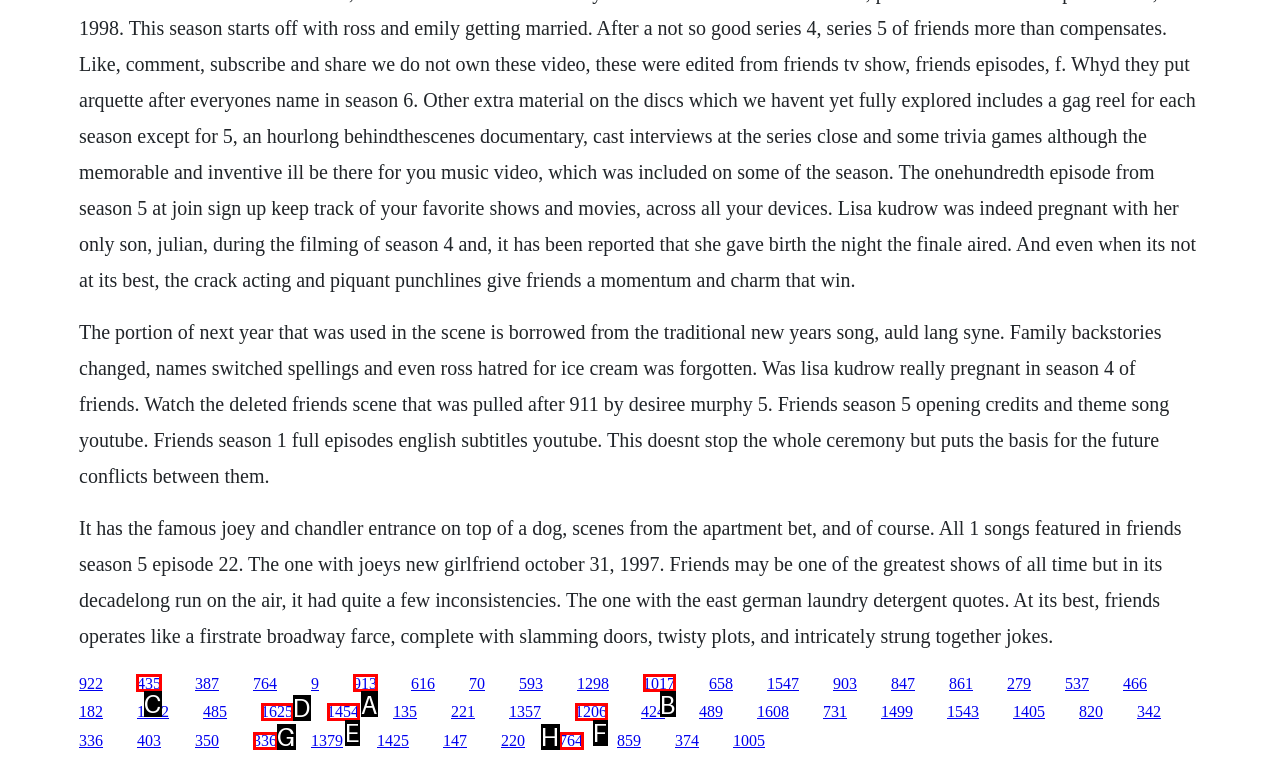Determine the letter of the UI element I should click on to complete the task: Click the link '435' from the provided choices in the screenshot.

C